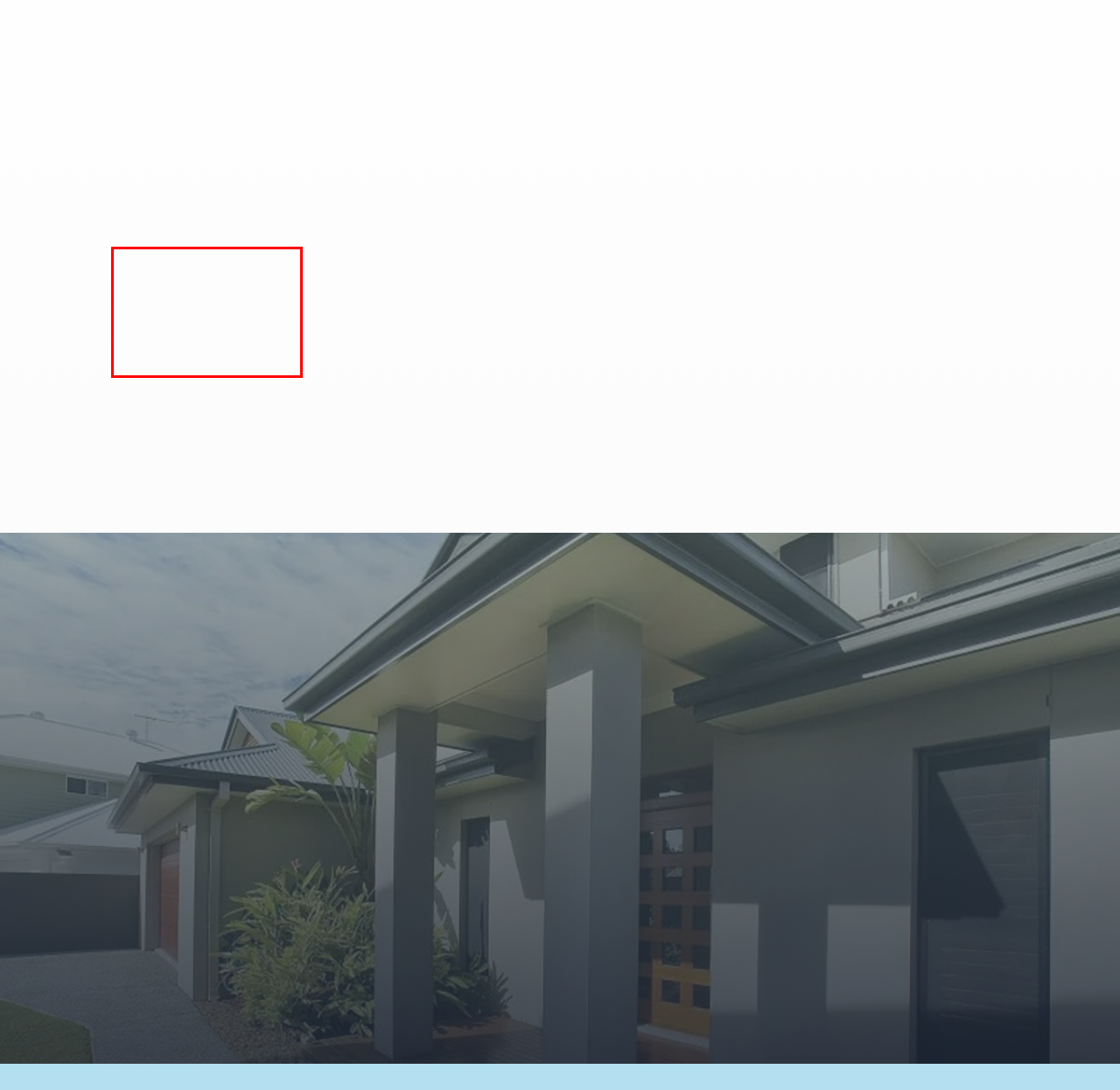Examine the webpage screenshot and use OCR to obtain the text inside the red bounding box.

We provided sponsorship for the Southern Cross Community College movie night. We love being involved in our local Scarborough School.